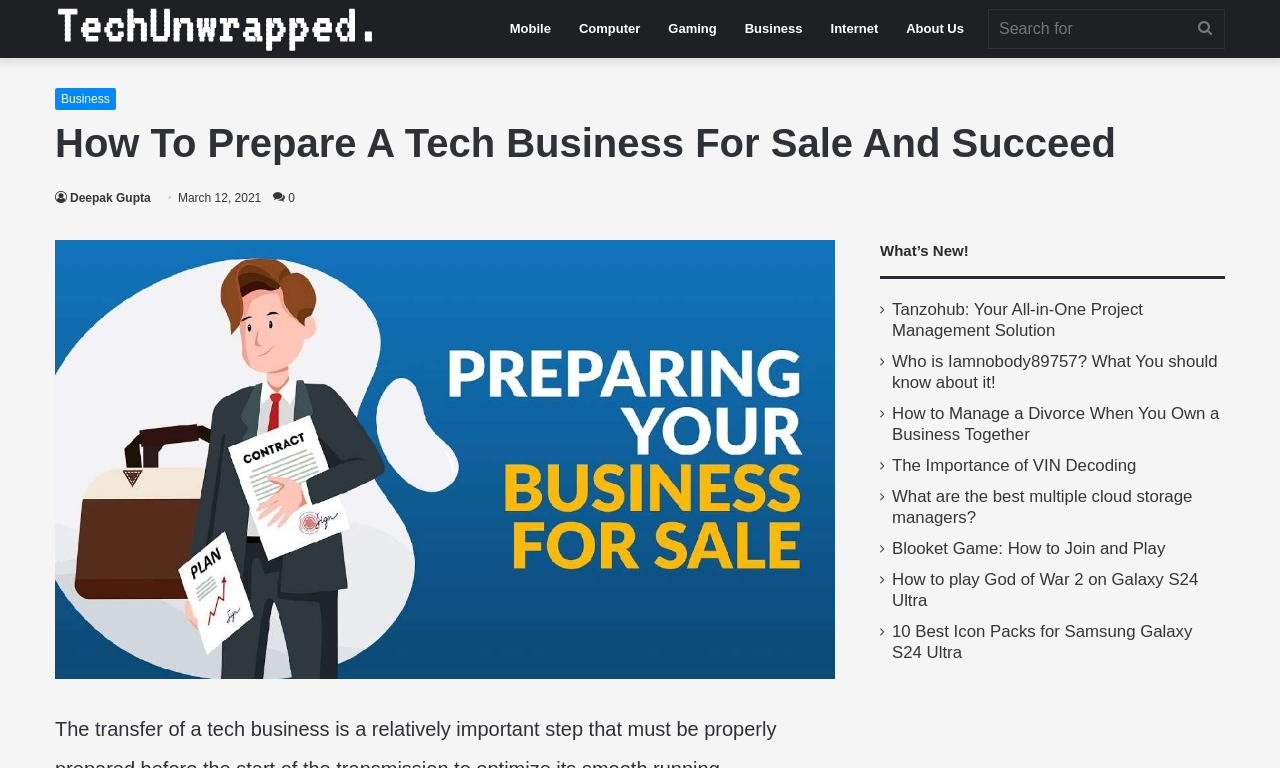What is the date of the article?
Please analyze the image and answer the question with as much detail as possible.

The date of the article can be found below the author's name, which is 'Deepak Gupta'. The date is displayed as 'March 12, 2021'.